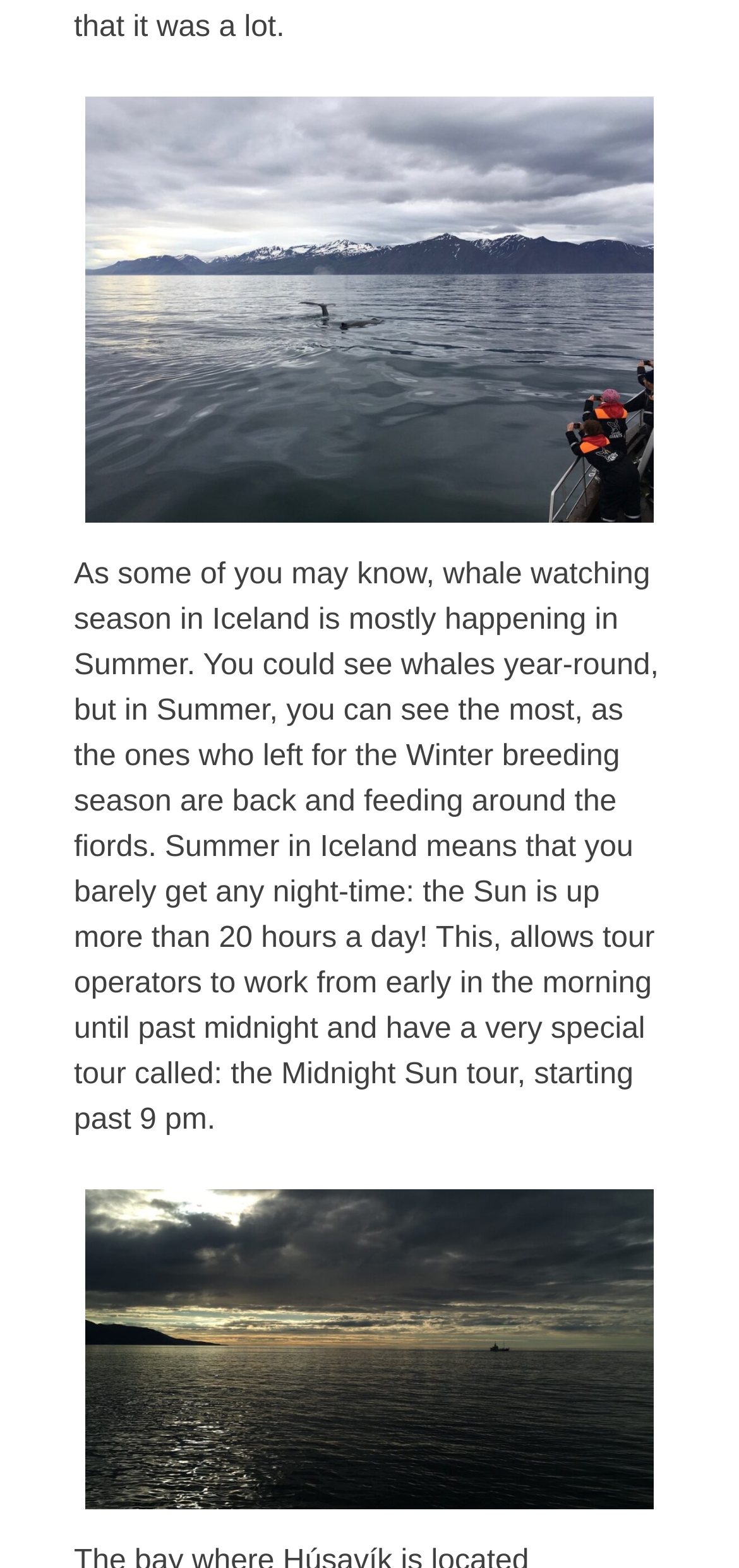Answer in one word or a short phrase: 
How many links are there on the webpage?

34